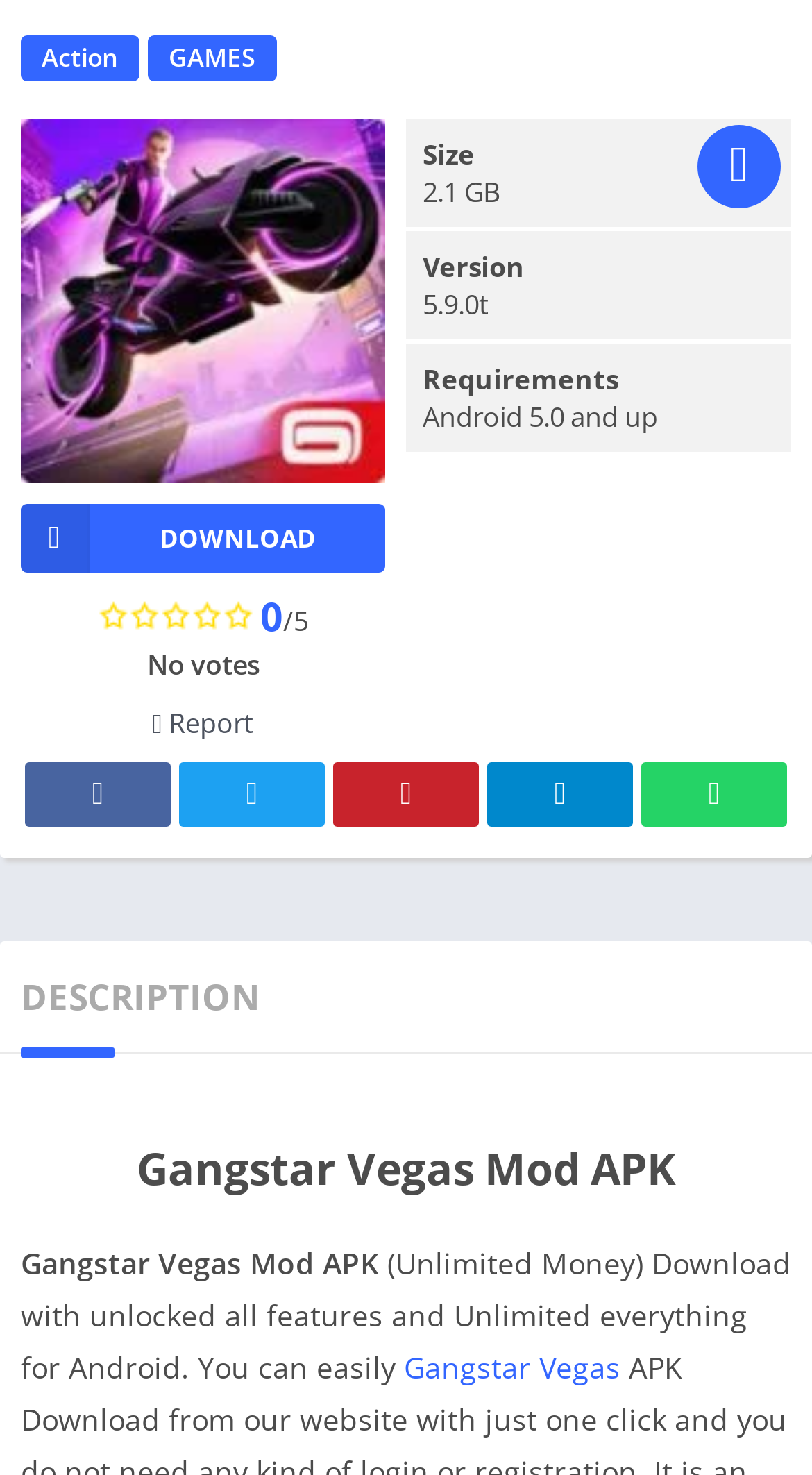Determine the bounding box coordinates for the area you should click to complete the following instruction: "Download the Gangstar Vegas Mod APK".

[0.026, 0.342, 0.474, 0.388]